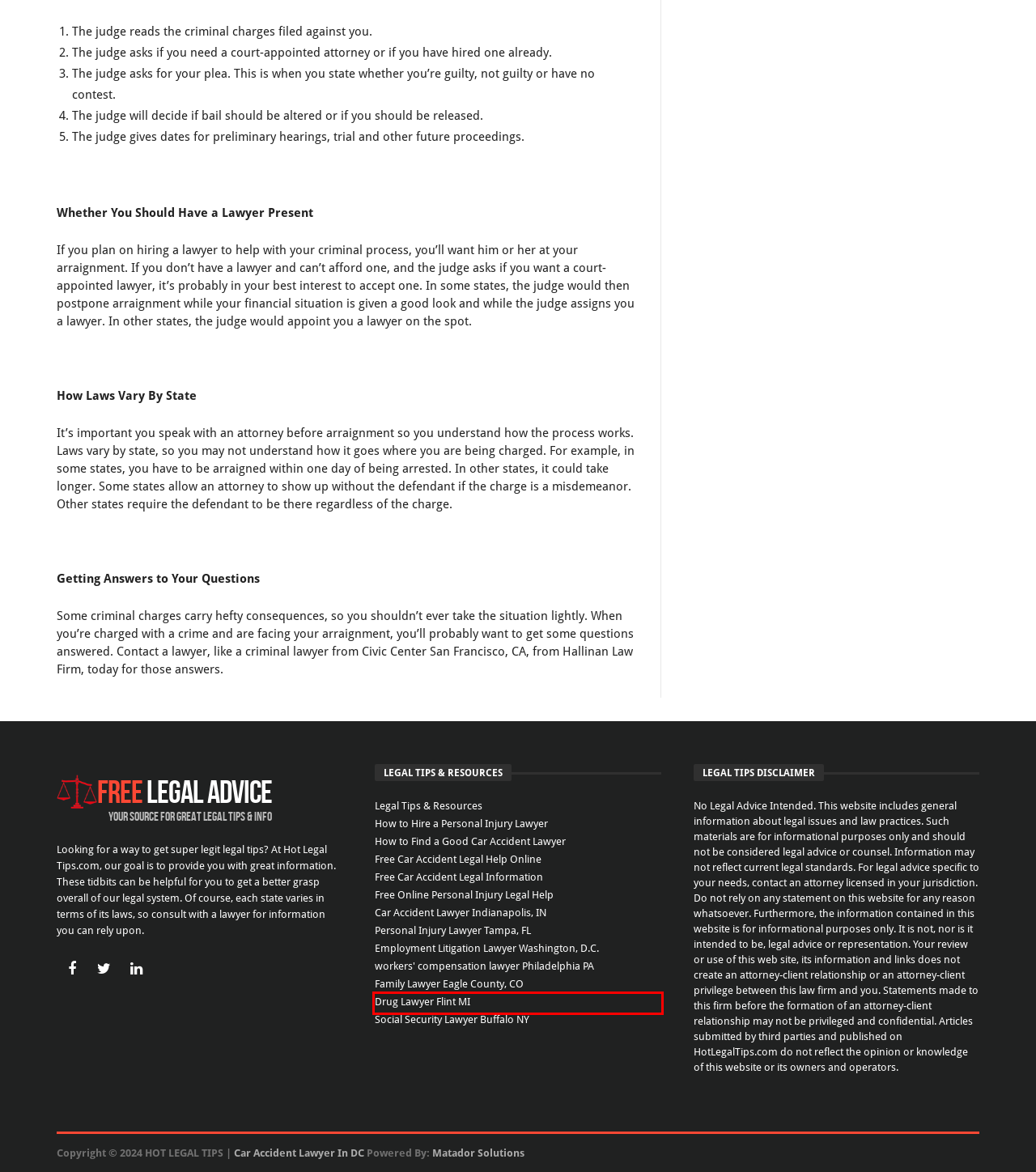You have a screenshot of a webpage with a red rectangle bounding box around an element. Identify the best matching webpage description for the new page that appears after clicking the element in the bounding box. The descriptions are:
A. How to Hire a Personal Injury Lawyer | Free Legal Advice | Free Legal Advice
B. Free Legal Advice | Hot Legal Tips | Free Legal Advice
C. Employment, Discrimination, Real Estate Lawyer Washington DC - Eric Siegel Law
D. Drug Lawyer Flint MI - Olesko Law Firm
E. Washington DC Personal Injury and Car Accident Lawyers - Cohen & Cohen
F. Free Online Personal Injury Legal Help | Free Legal Advice
G. Personal Injury Attorney Tampa, FL - Auto Accident Lawyer Tampa Florida
H. Free Car Accident Legal Information | Free Legal Advice

D